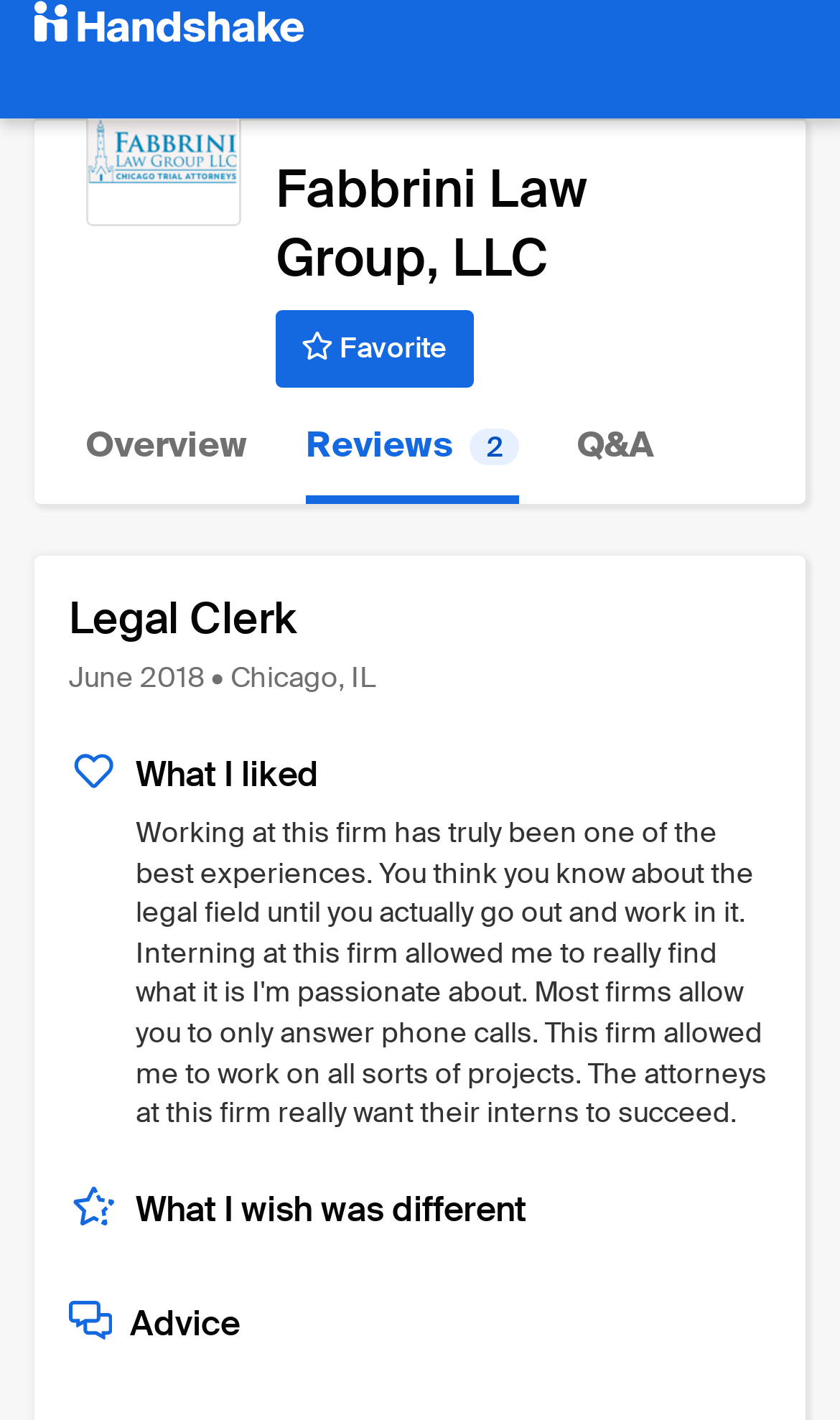How many links are there in the top navigation?
Please answer the question with as much detail and depth as you can.

The top navigation contains three links: 'Overview', 'Reviews 2', and 'Q&A'. These links are located horizontally next to each other and are used to navigate to different sections of the webpage.